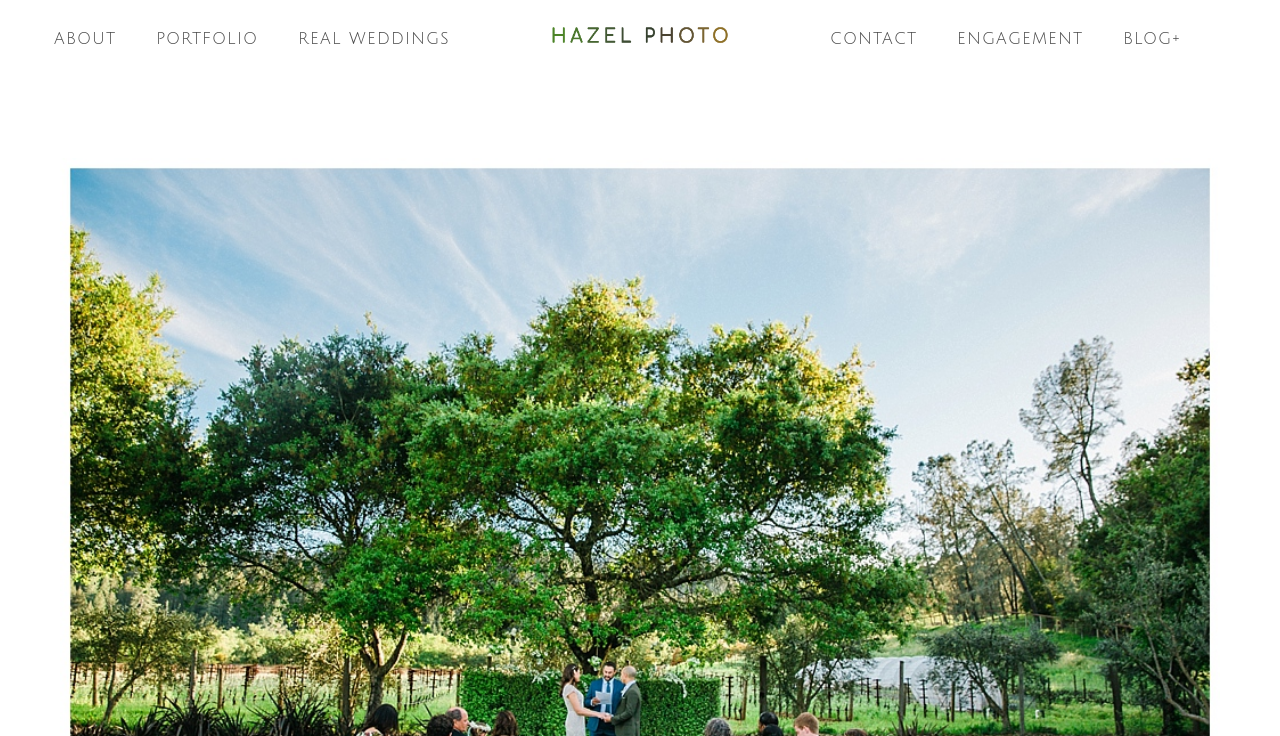Using details from the image, please answer the following question comprehensively:
What type of event is the website focused on?

The website is focused on weddings, as indicated by the meta description 'St. Helena Wedding Napa Valley – Hazel Photo Weddings' and the presence of links like 'REAL WEDDINGS', suggesting that the website is related to wedding photography.